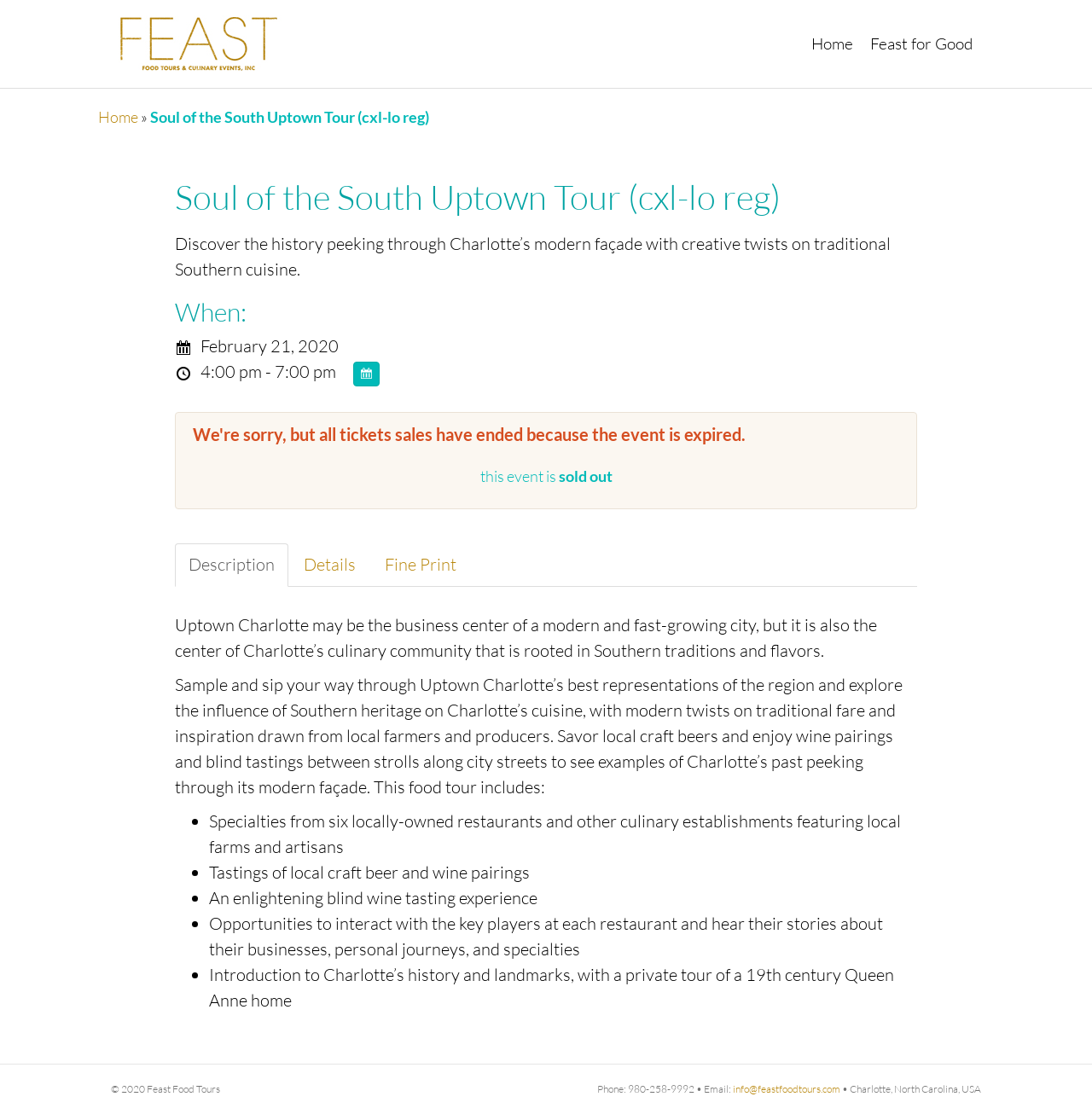Please look at the image and answer the question with a detailed explanation: What is the duration of the food tour?

The duration of the food tour can be found in the 'When:' section of the webpage, which specifies the time as '4:00 pm - 7:00 pm'.